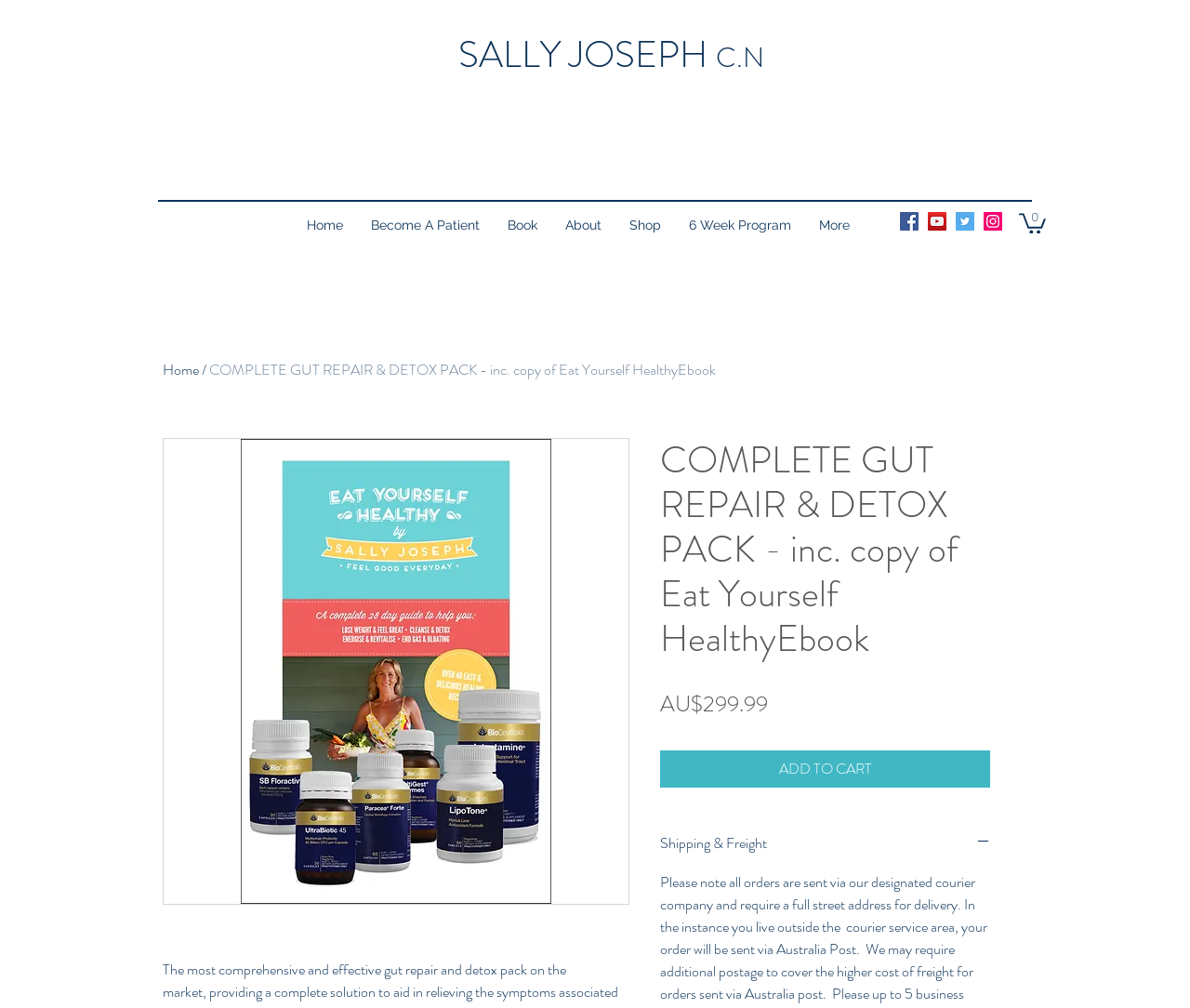What is the price of the product?
Look at the screenshot and give a one-word or phrase answer.

AU$299.99